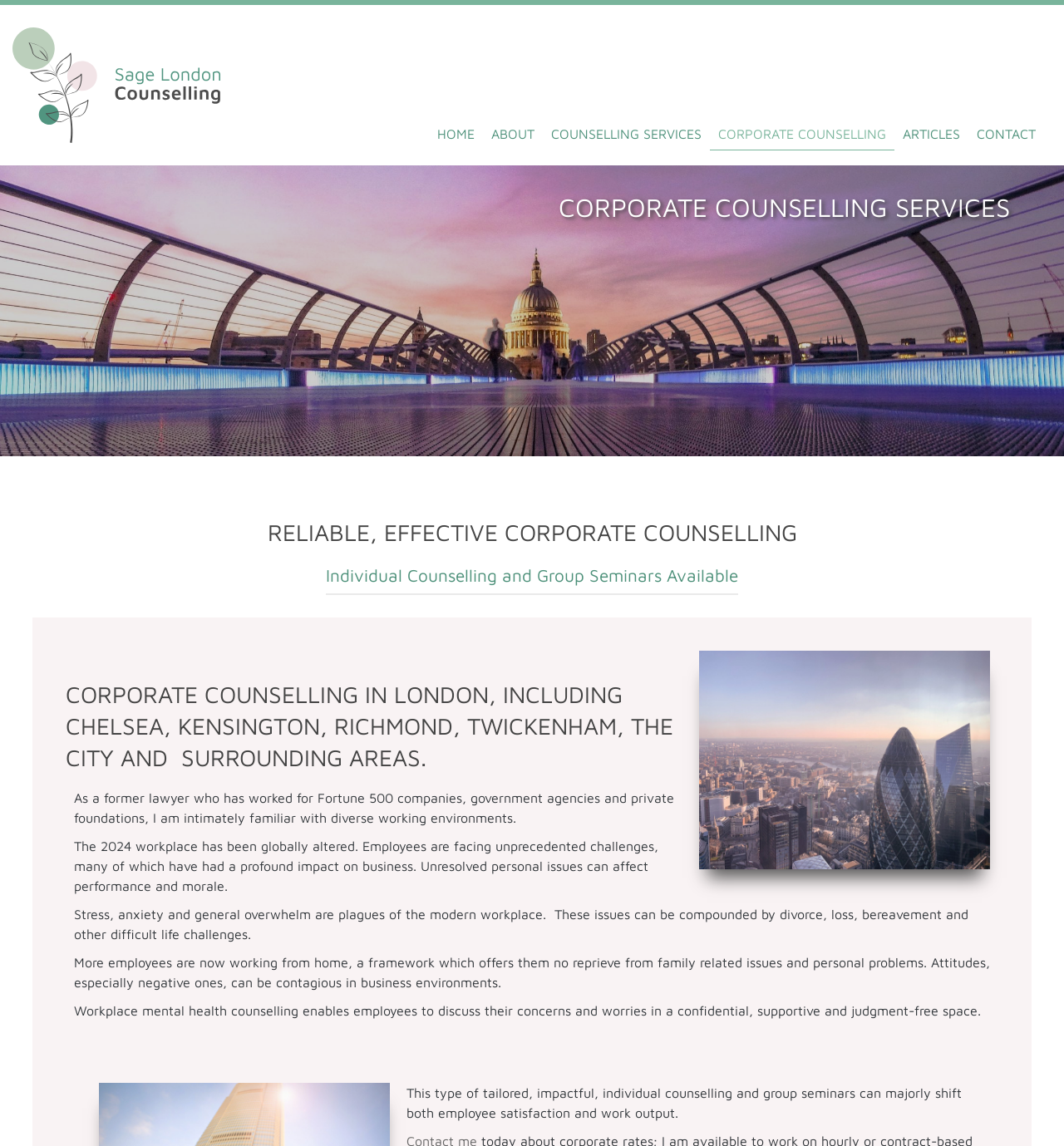What type of counselling services are offered?
Using the visual information from the image, give a one-word or short-phrase answer.

Workplace mental health counselling